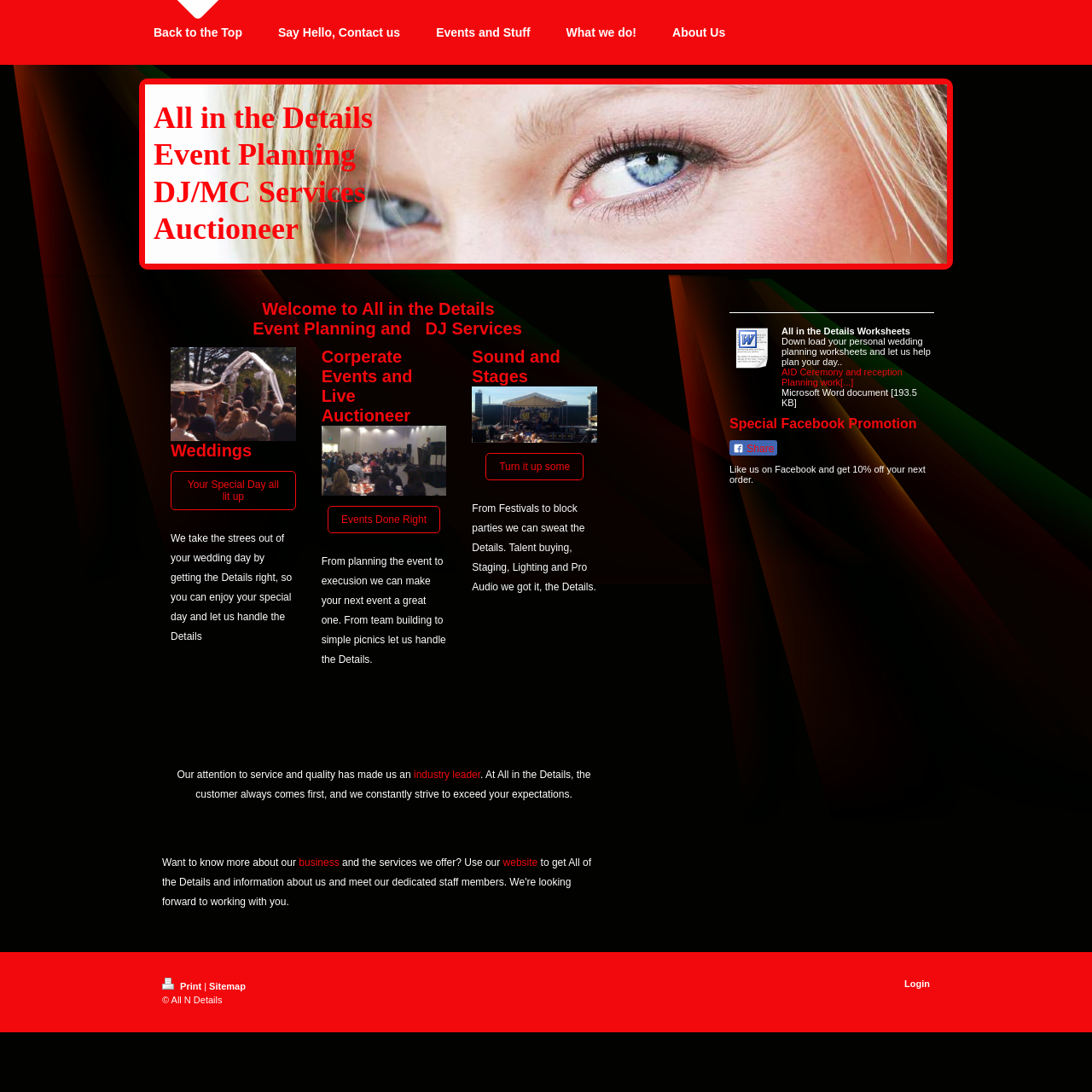Identify the bounding box coordinates of the region I need to click to complete this instruction: "Login to the website".

[0.828, 0.896, 0.852, 0.906]